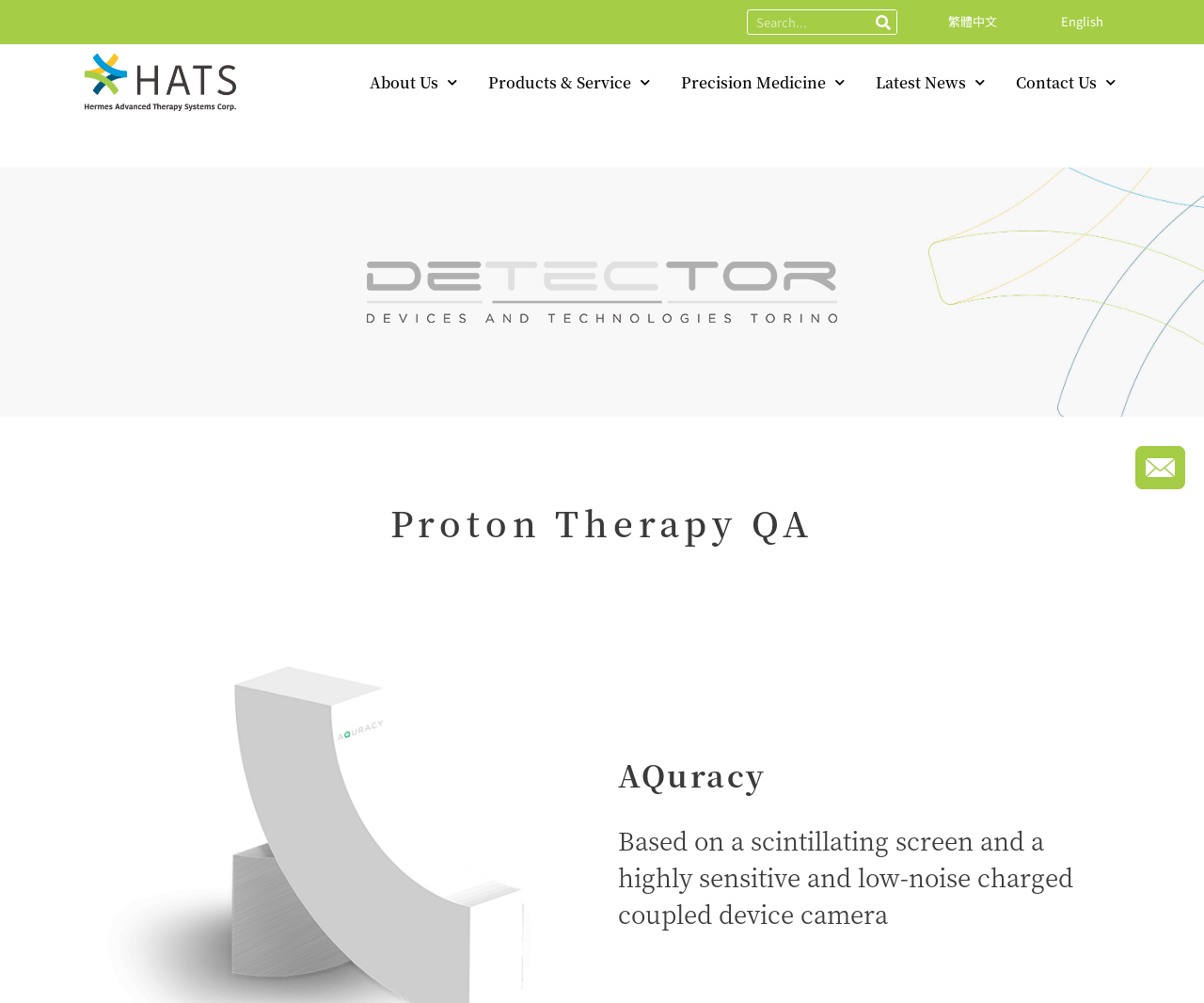Please locate the bounding box coordinates of the region I need to click to follow this instruction: "Learn about proton therapy QA".

[0.008, 0.5, 0.992, 0.542]